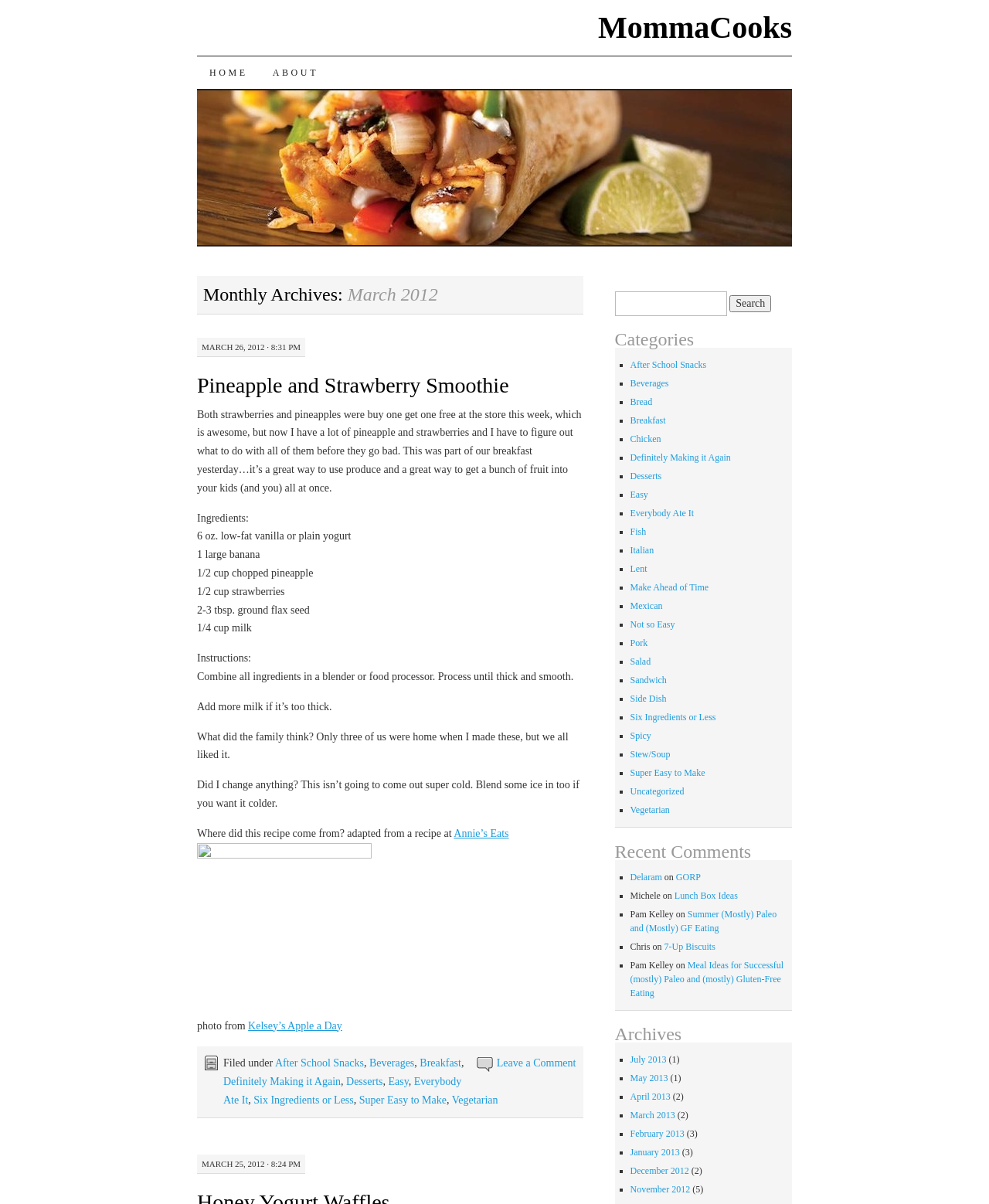Determine the bounding box coordinates of the clickable region to carry out the instruction: "Click the 'Annie’s Eats' link".

[0.459, 0.687, 0.514, 0.697]